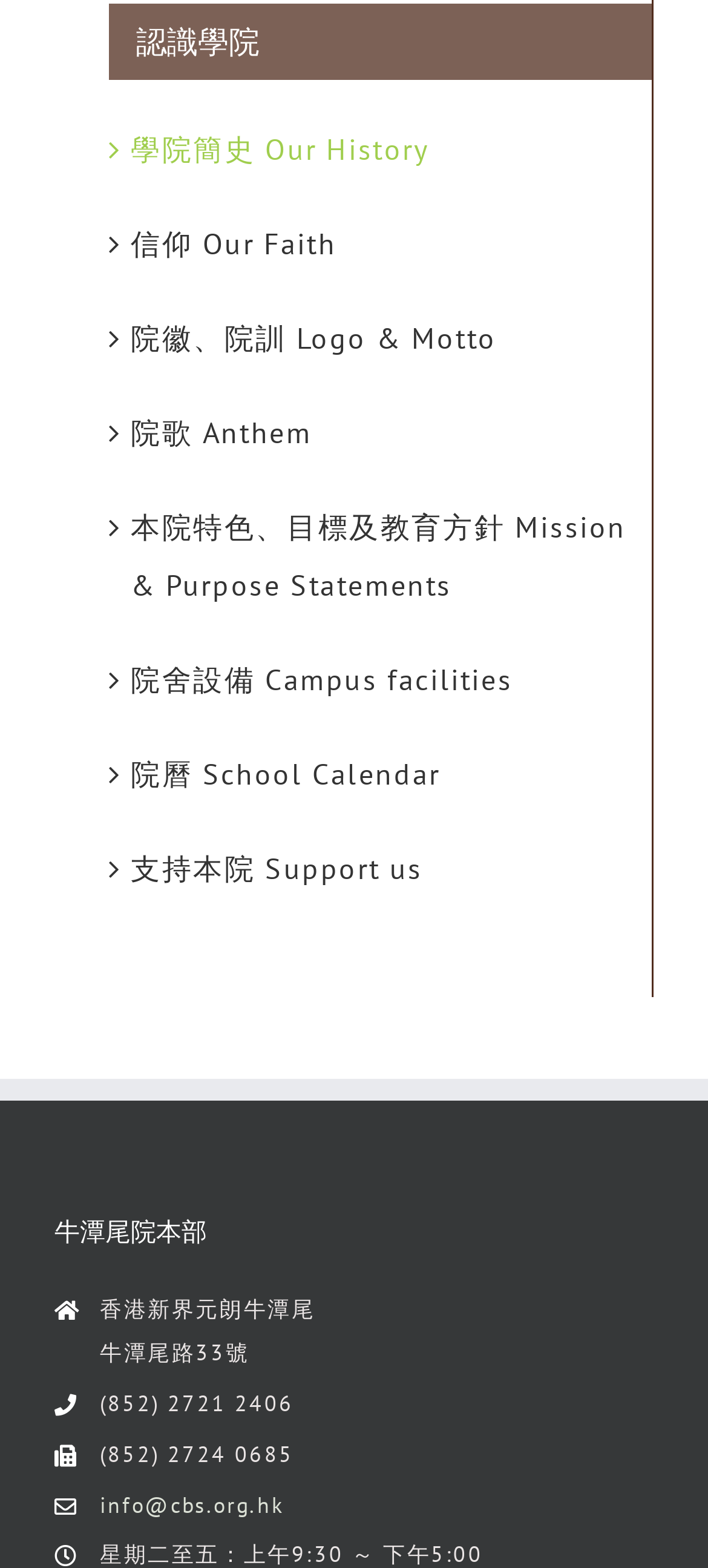Determine the bounding box coordinates for the UI element with the following description: "院歌 Anthem". The coordinates should be four float numbers between 0 and 1, represented as [left, top, right, bottom].

[0.185, 0.265, 0.441, 0.288]